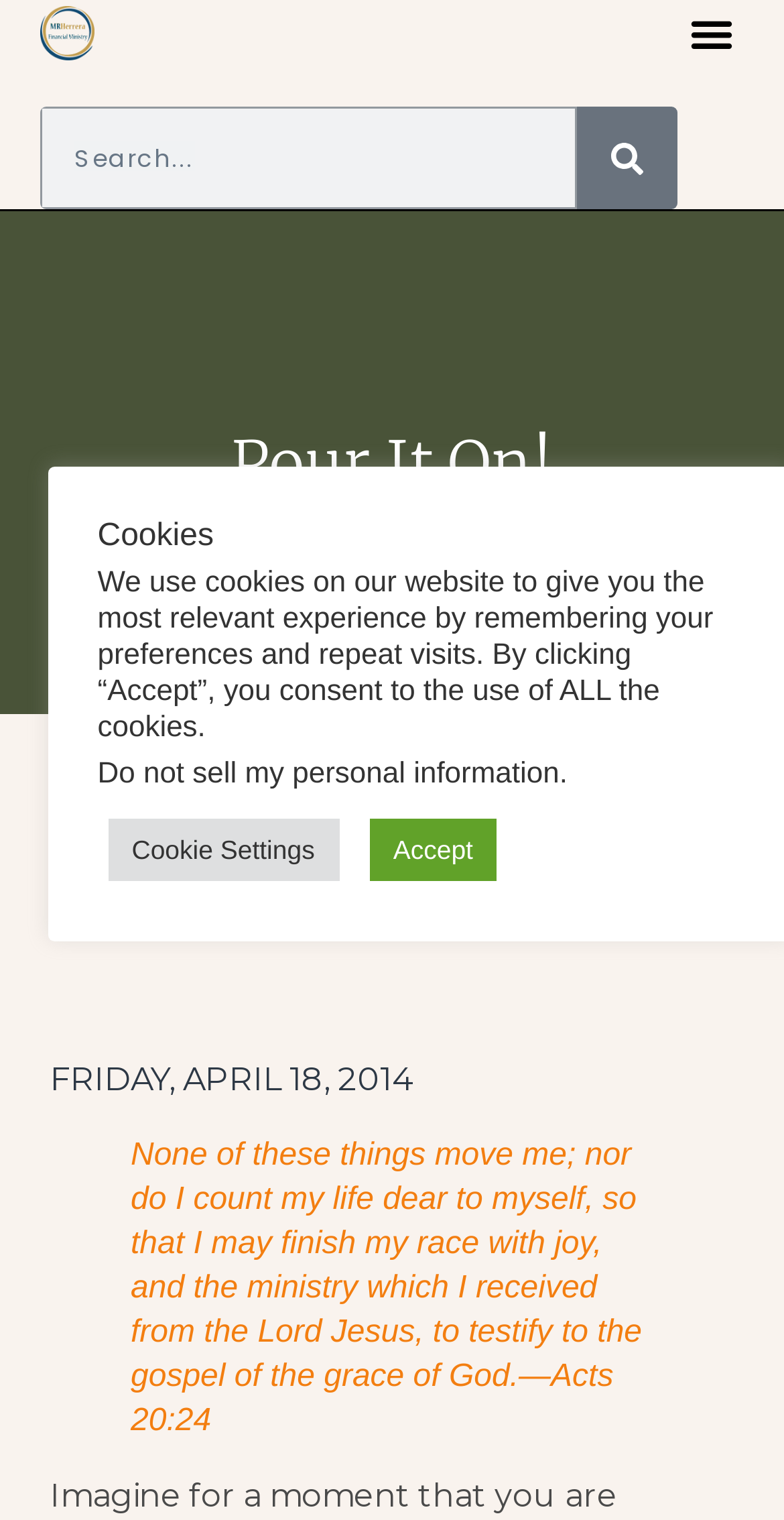Please answer the following question using a single word or phrase: 
What is the quote mentioned in the webpage?

None of these things move me...